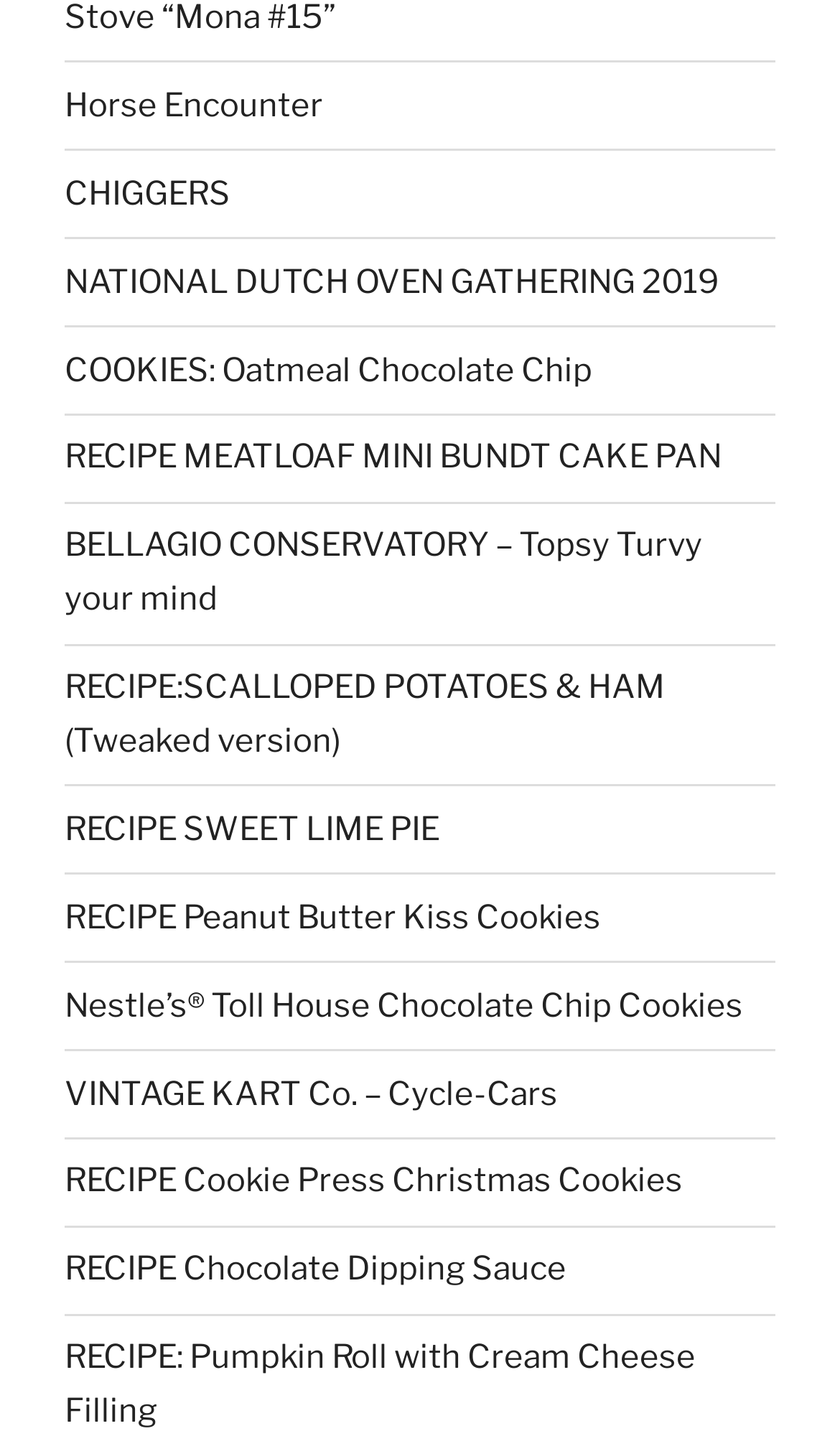Locate the bounding box coordinates of the area that needs to be clicked to fulfill the following instruction: "explore BELLAGIO CONSERVATORY – Topsy Turvy your mind". The coordinates should be in the format of four float numbers between 0 and 1, namely [left, top, right, bottom].

[0.077, 0.368, 0.836, 0.432]